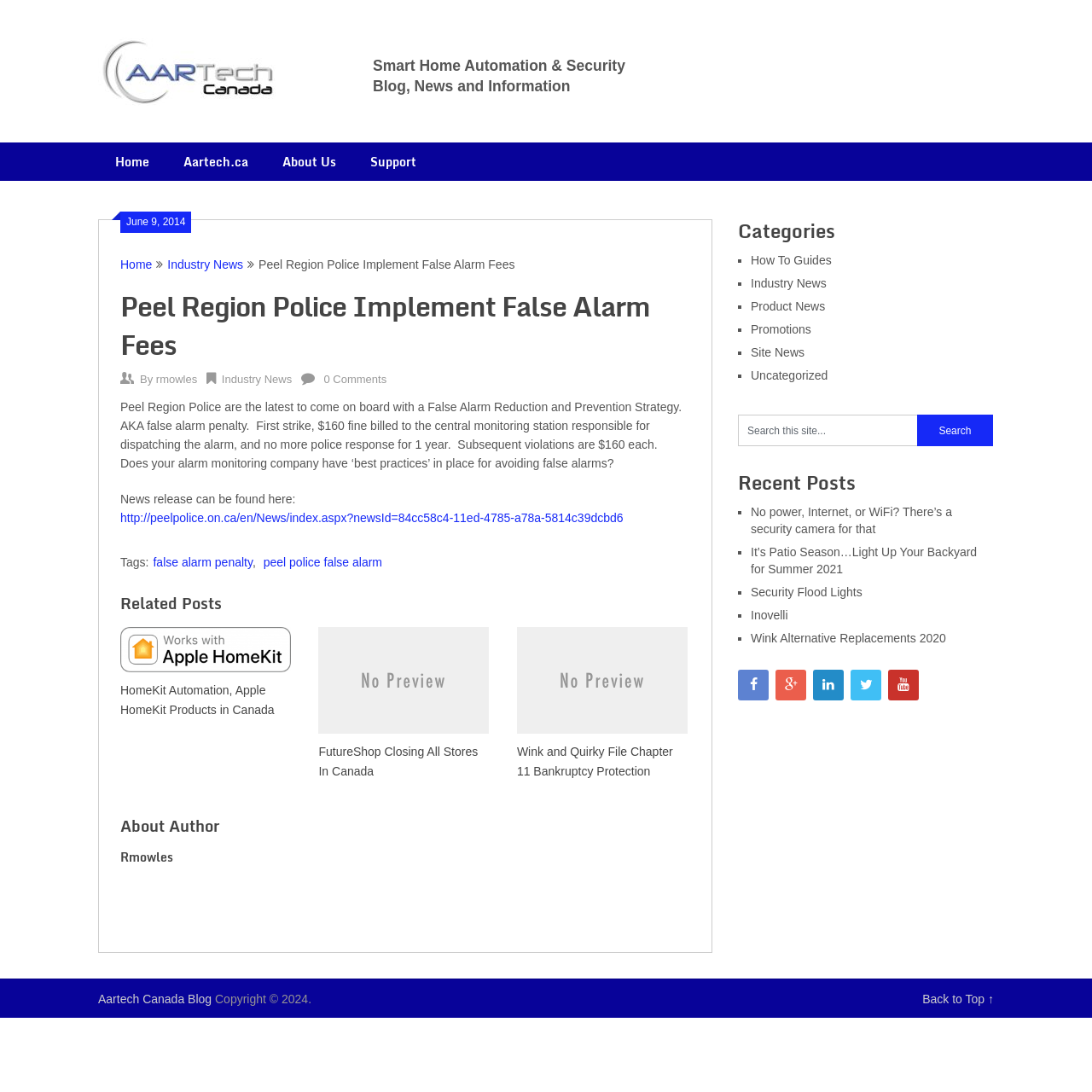Please provide a detailed answer to the question below based on the screenshot: 
What is the name of the blog?

The name of the blog can be found in the heading element at the top of the webpage, which is 'Aartech Canada Blog'.